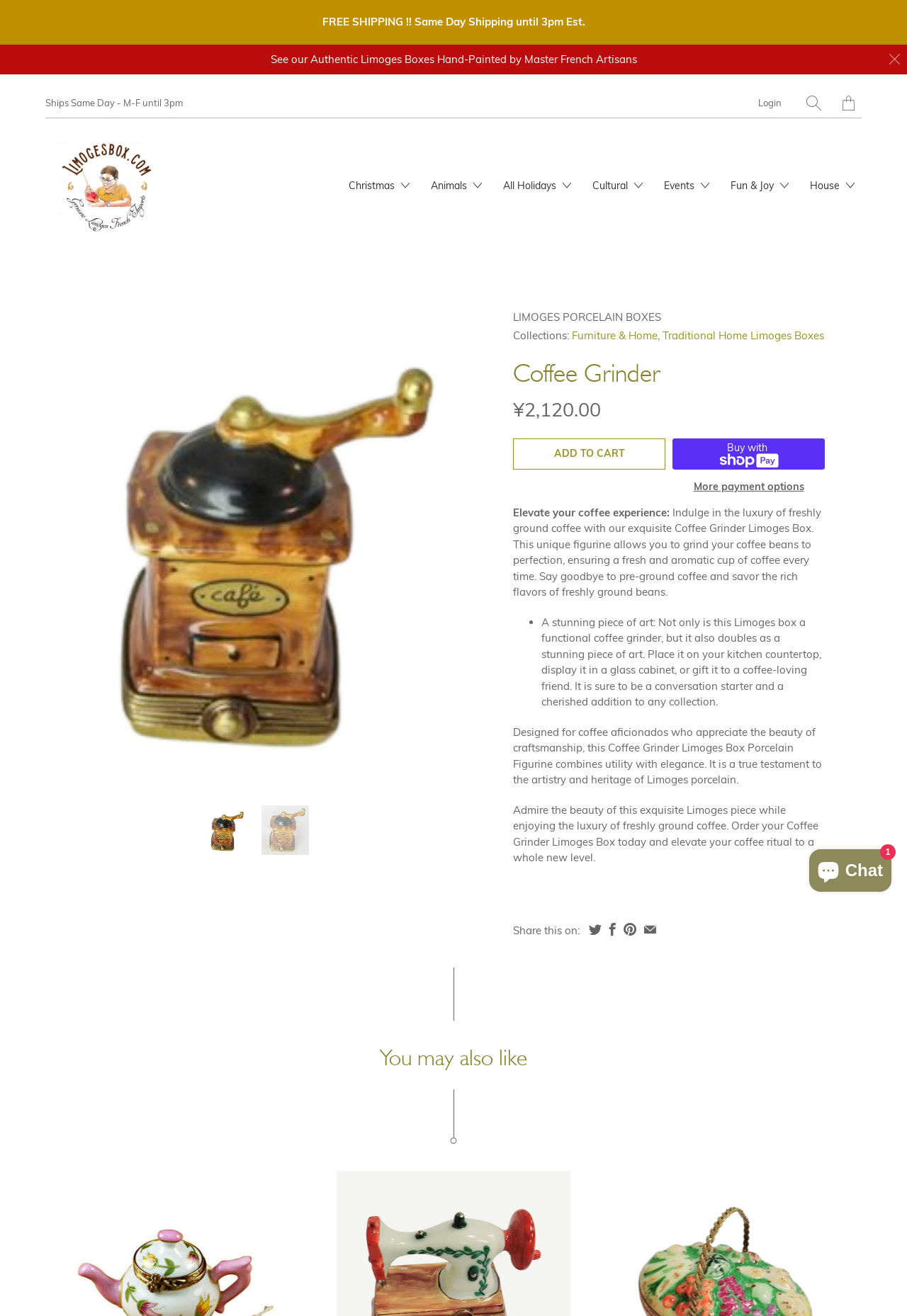Please determine the bounding box coordinates of the clickable area required to carry out the following instruction: "Click on the 'Christmas' link". The coordinates must be four float numbers between 0 and 1, represented as [left, top, right, bottom].

[0.377, 0.127, 0.459, 0.155]